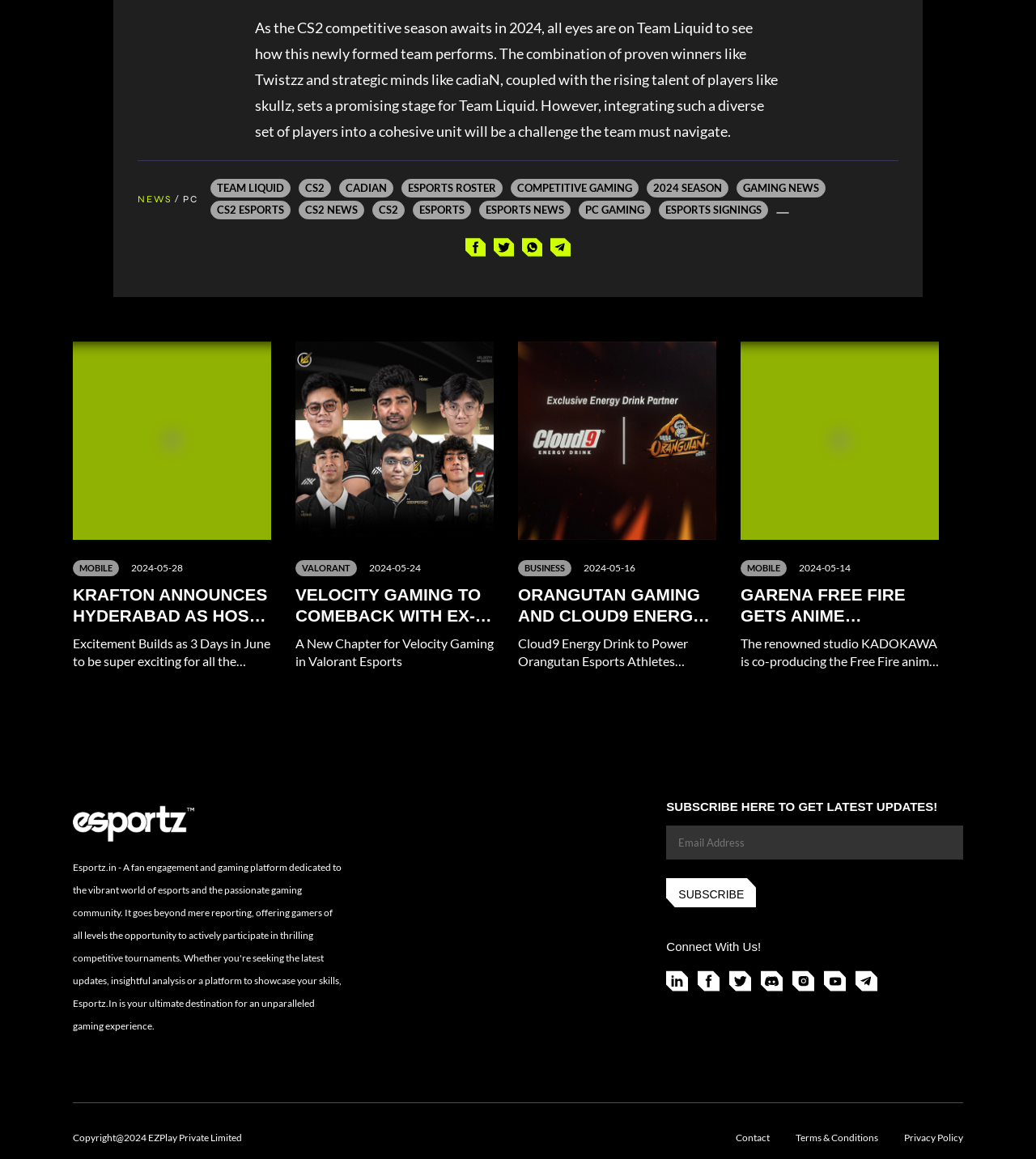What is the purpose of the 'Subscribe' button?
Look at the image and answer the question with a single word or phrase.

To get latest updates